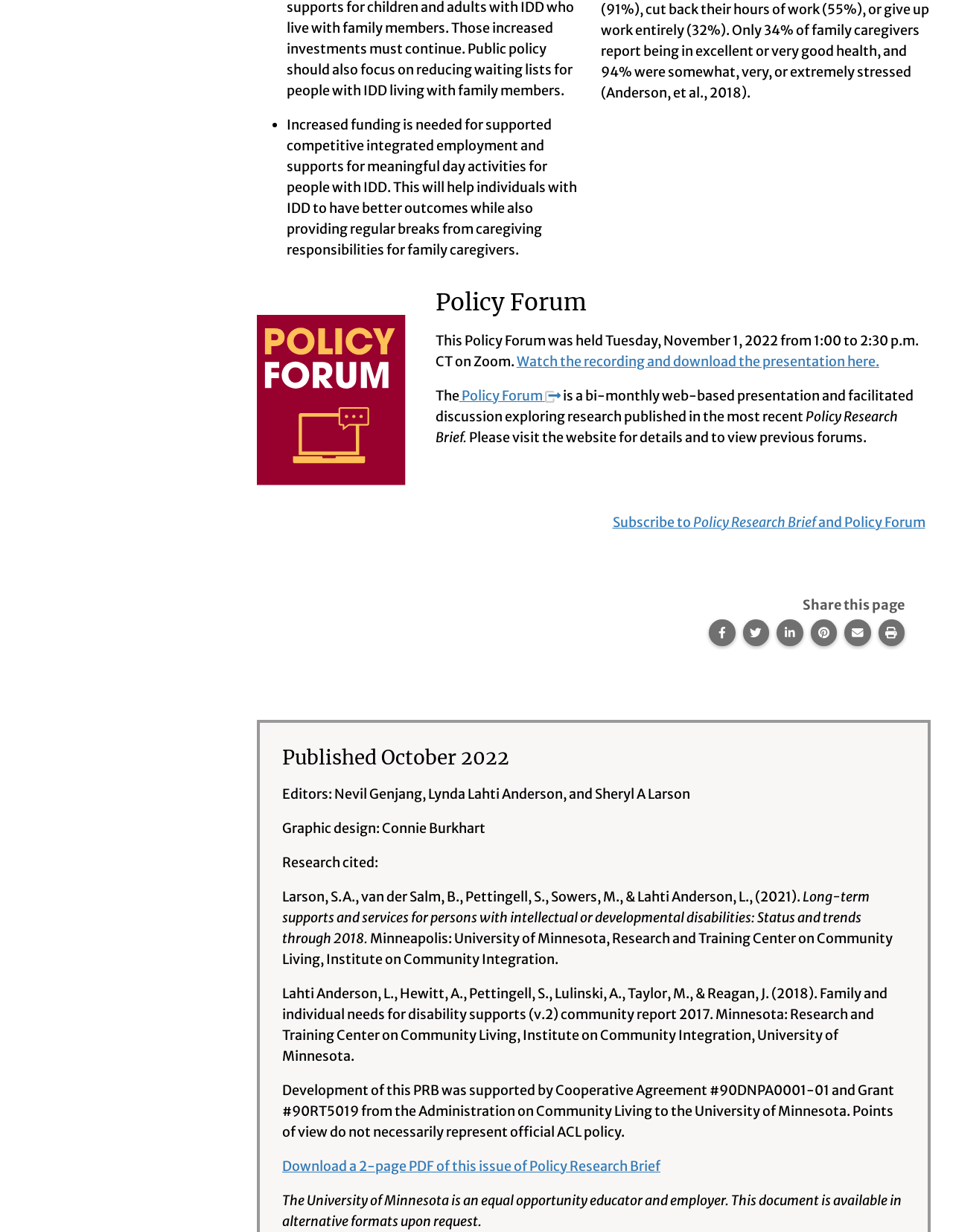Determine the bounding box coordinates of the clickable region to carry out the instruction: "Share this page on Facebook".

[0.744, 0.503, 0.771, 0.524]